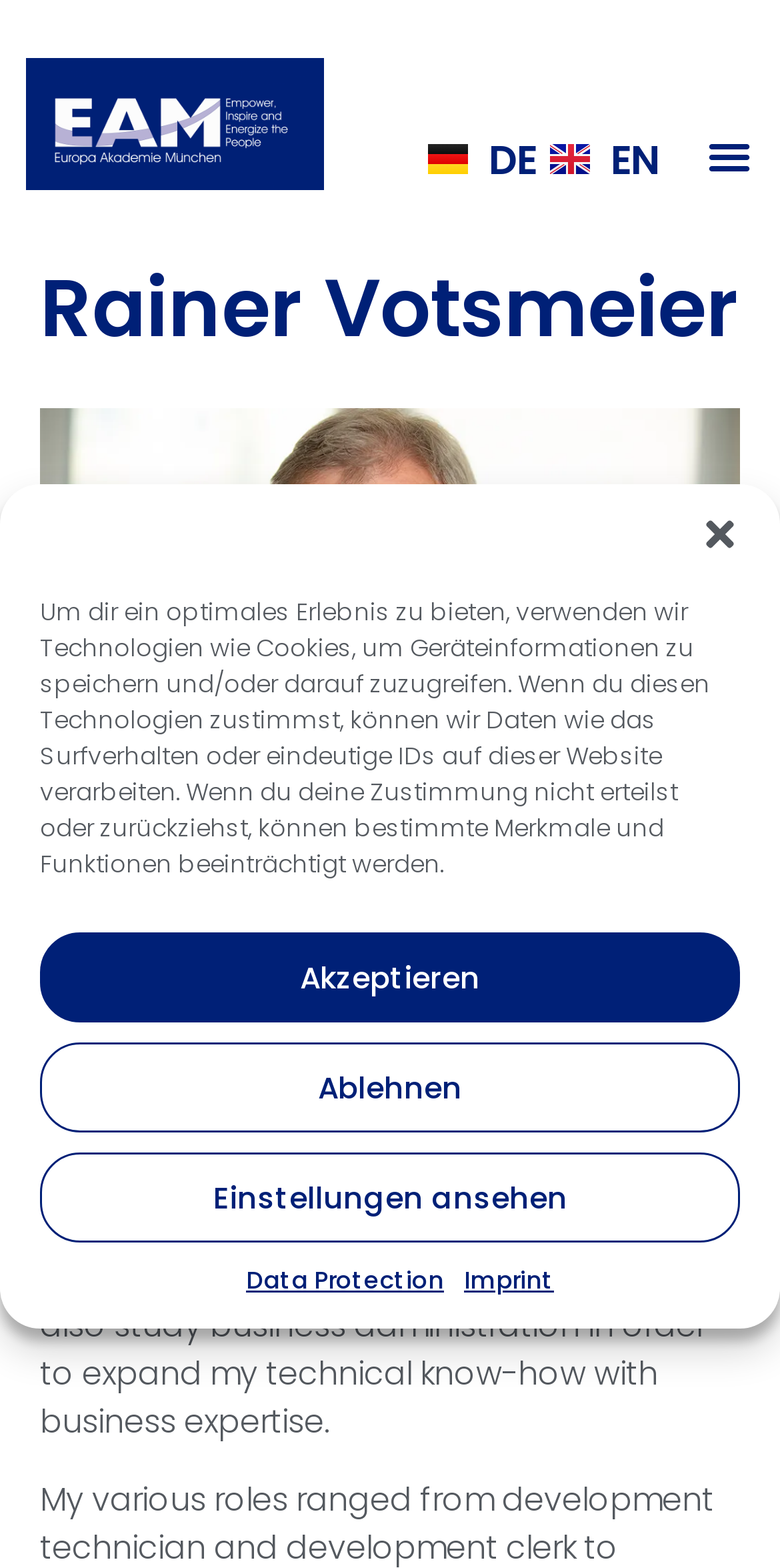Find the bounding box coordinates of the element to click in order to complete the given instruction: "View Data Protection."

[0.315, 0.805, 0.569, 0.828]